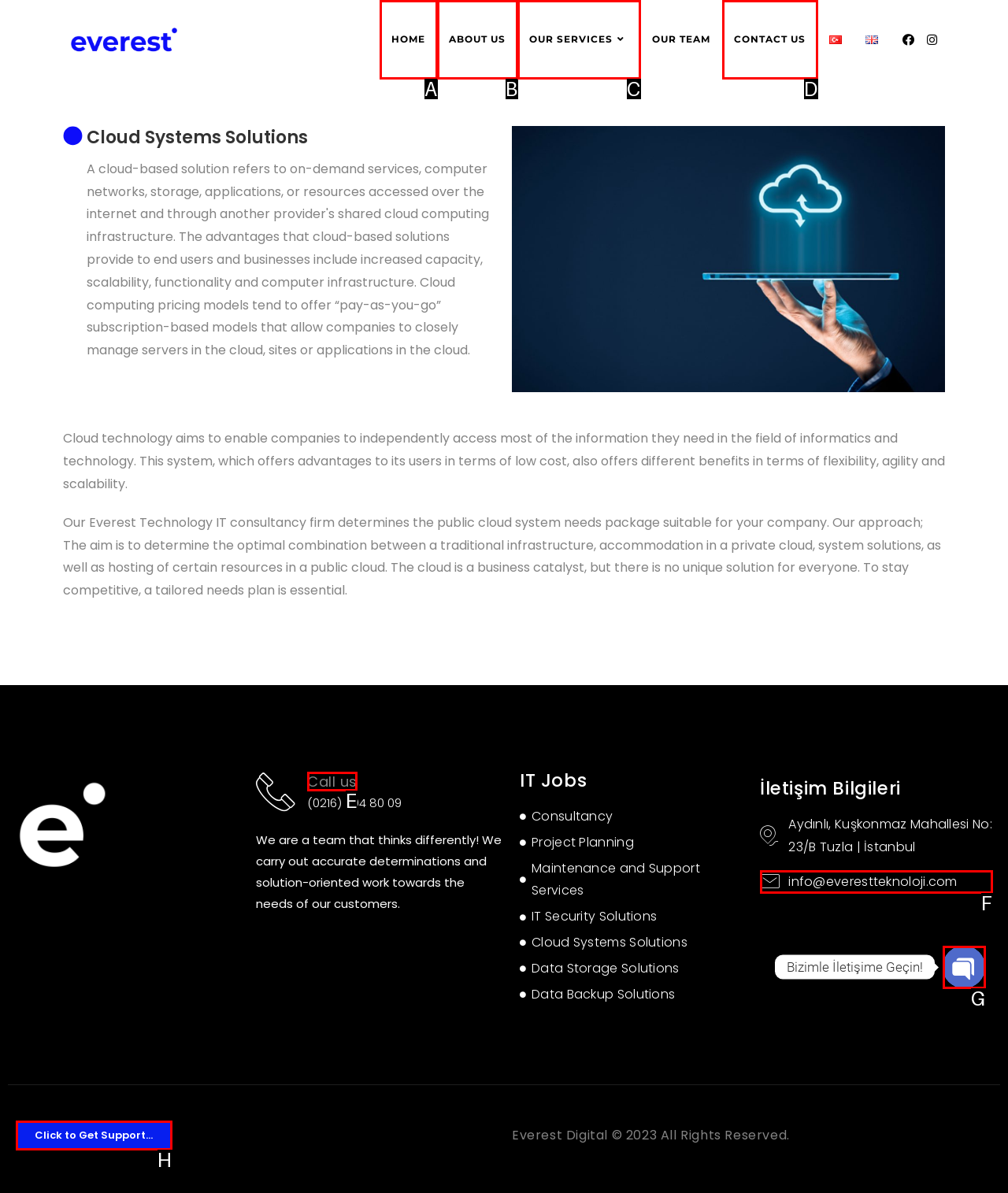What is the letter of the UI element you should click to Click on the Call us link? Provide the letter directly.

E